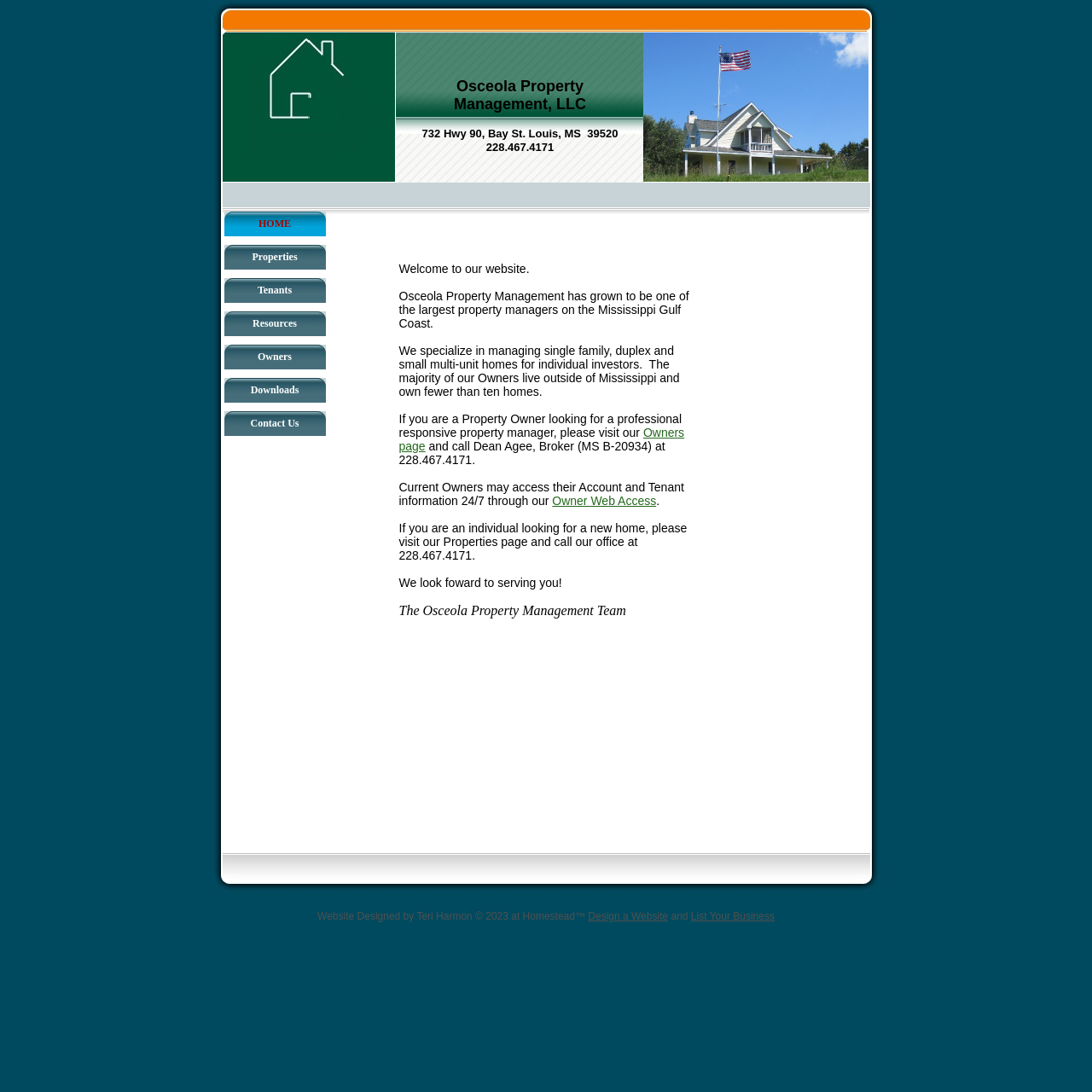Please identify the bounding box coordinates of the element that needs to be clicked to perform the following instruction: "Access Owner Web Access".

[0.506, 0.452, 0.601, 0.465]